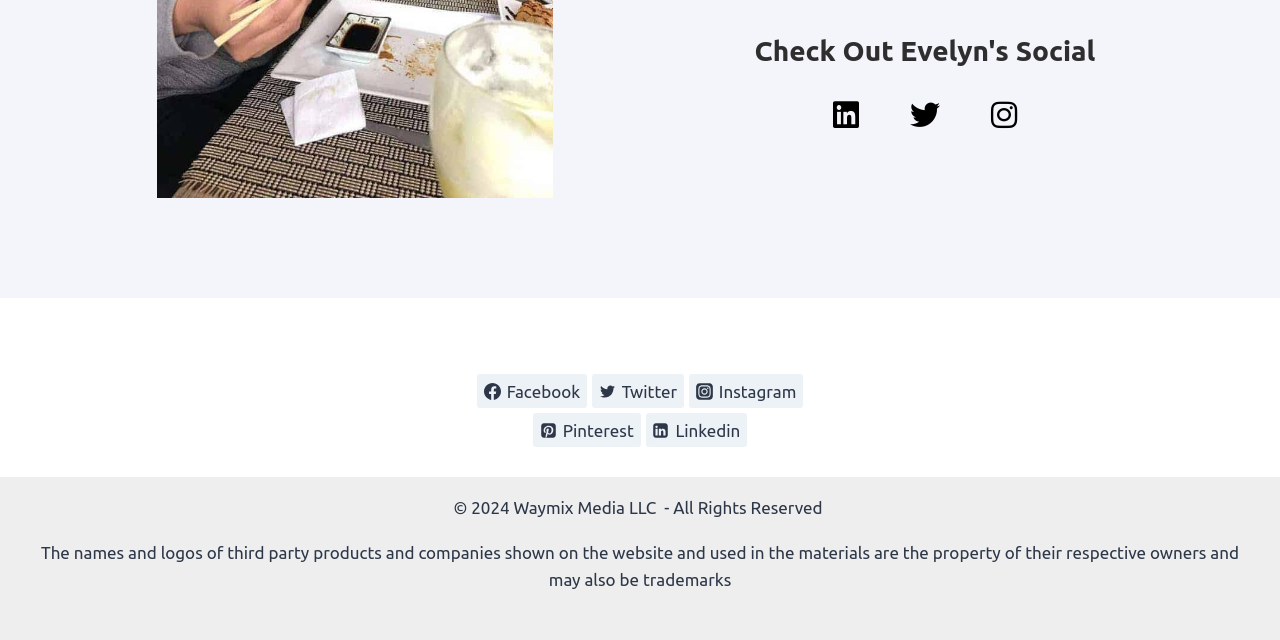Identify the bounding box for the element characterized by the following description: "Pinterest Pinterest".

[0.416, 0.646, 0.5, 0.699]